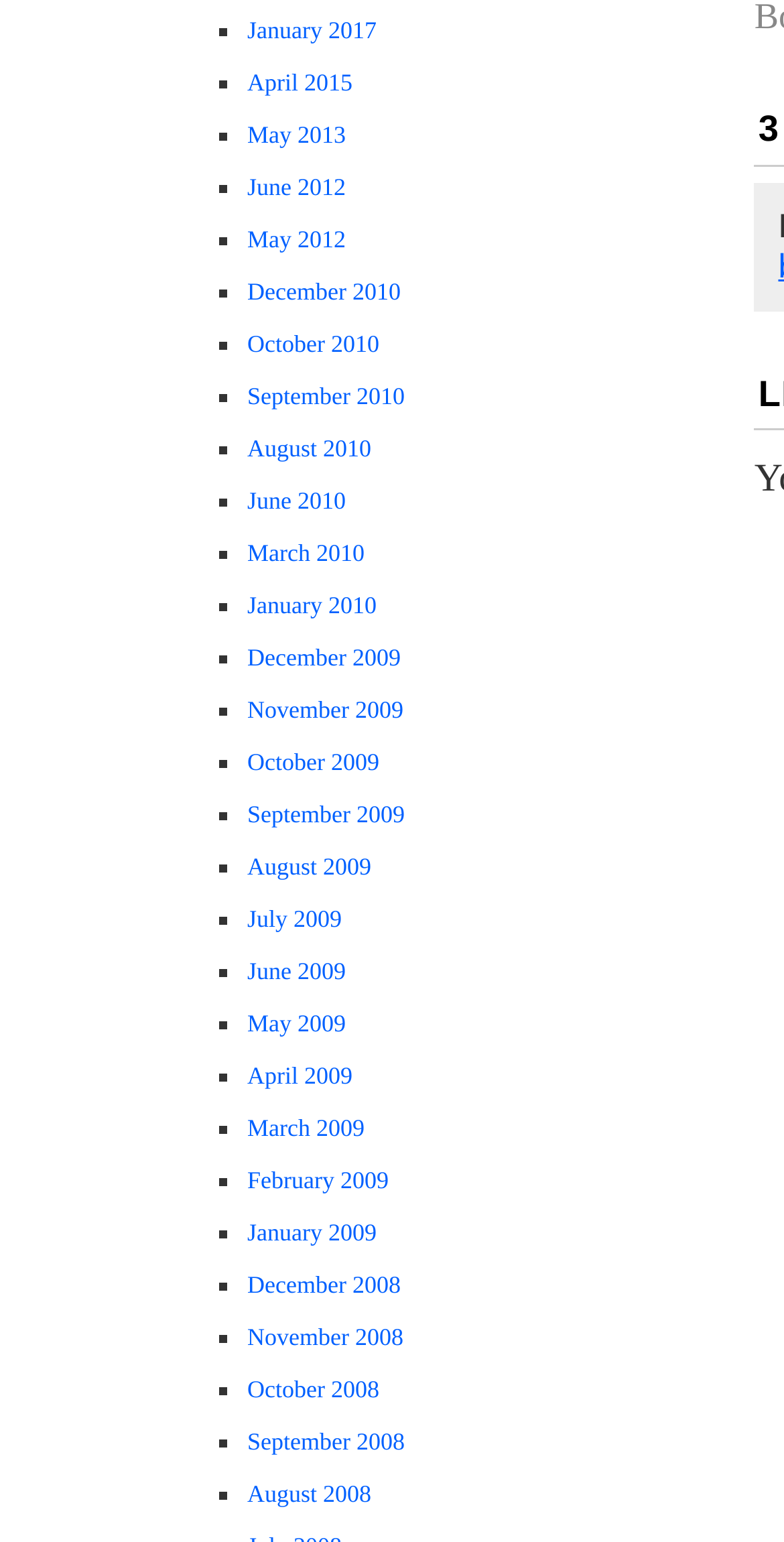Are all links related to months?
Answer the question with a single word or phrase, referring to the image.

Yes